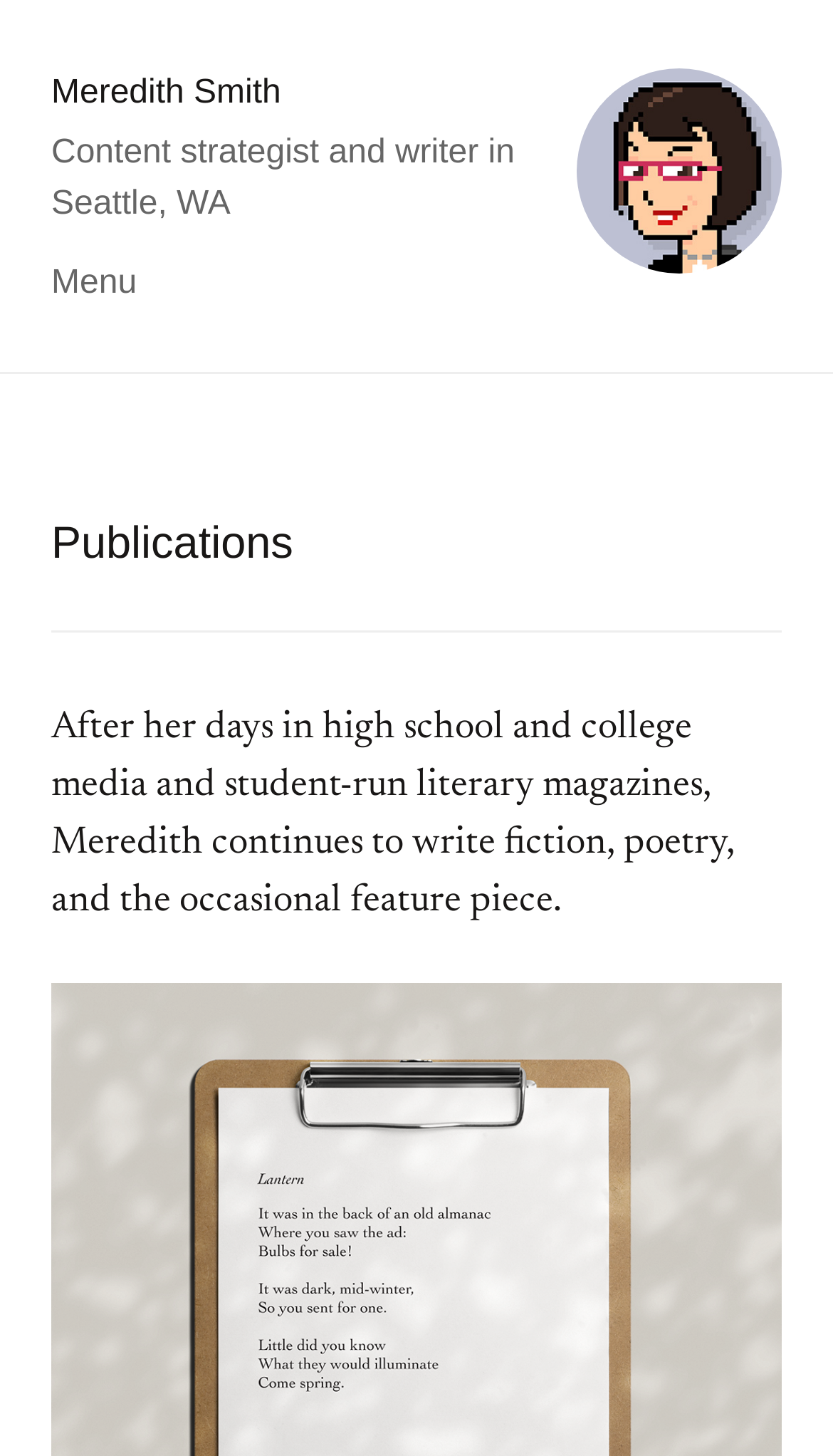Answer the question with a single word or phrase: 
What type of content does the person mentioned write?

Fiction, poetry, feature pieces